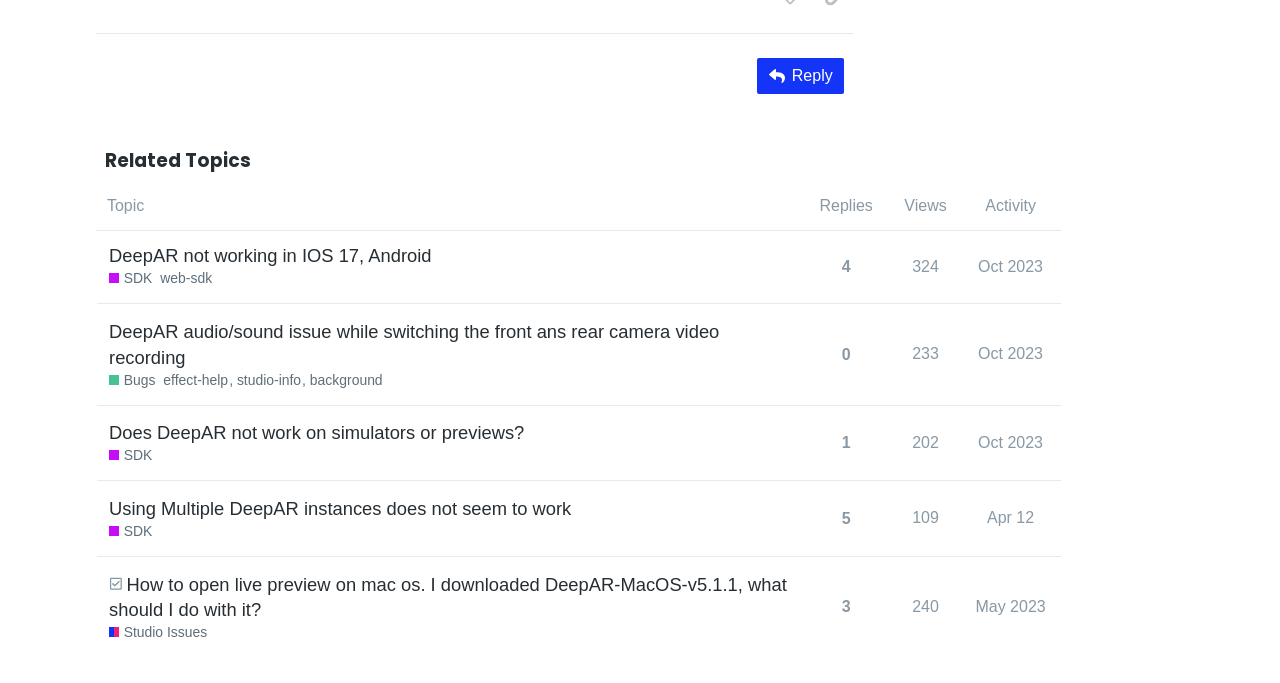Using the given description, provide the bounding box coordinates formatted as (top-left x, top-left y, bottom-right x, bottom-right y), with all values being floating point numbers between 0 and 1. Description: Oct 2023

[0.76, 0.356, 0.819, 0.424]